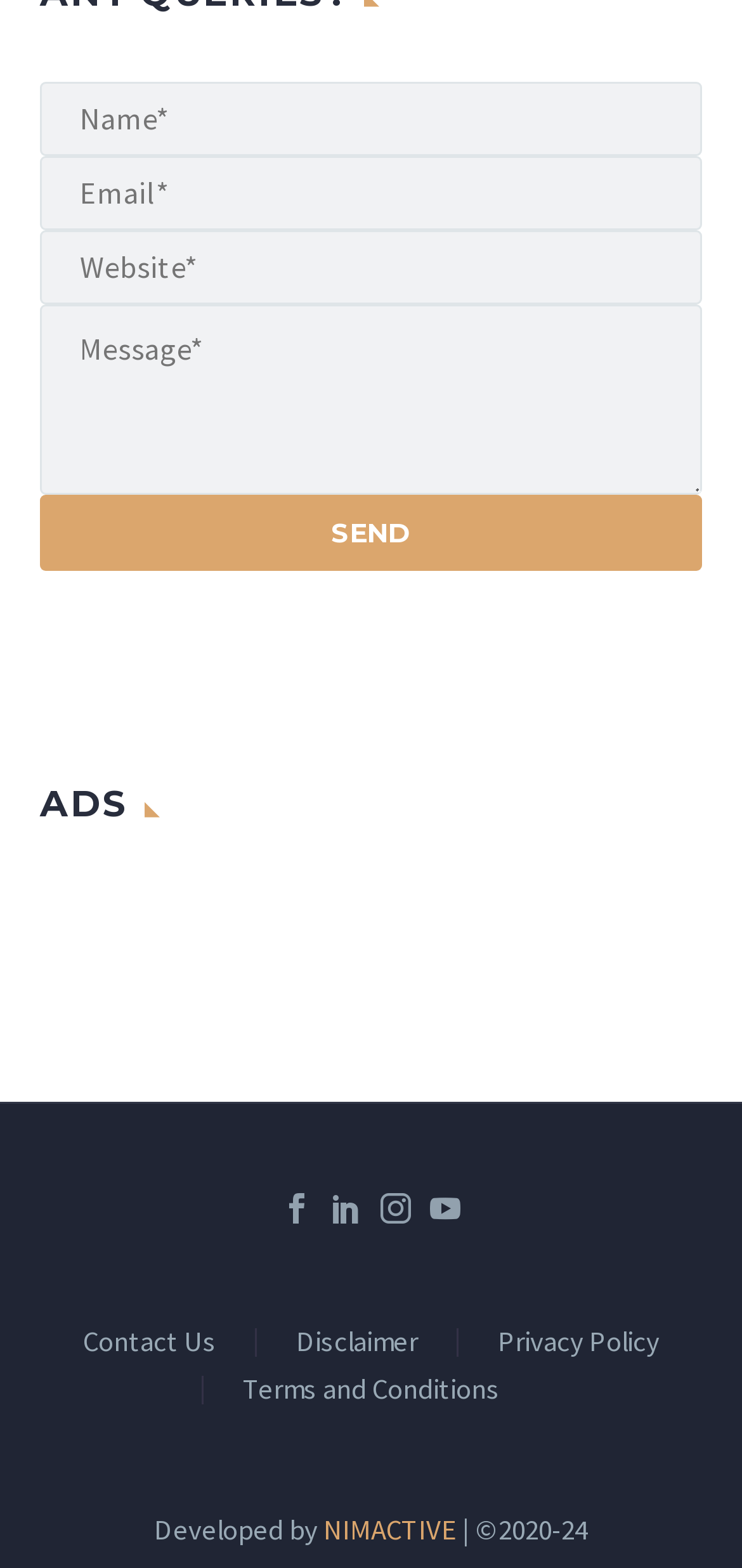Use the details in the image to answer the question thoroughly: 
What is the label of the first textbox?

The first textbox is located inside the contact form, and it has a label 'Name*' which indicates that it is a required field.